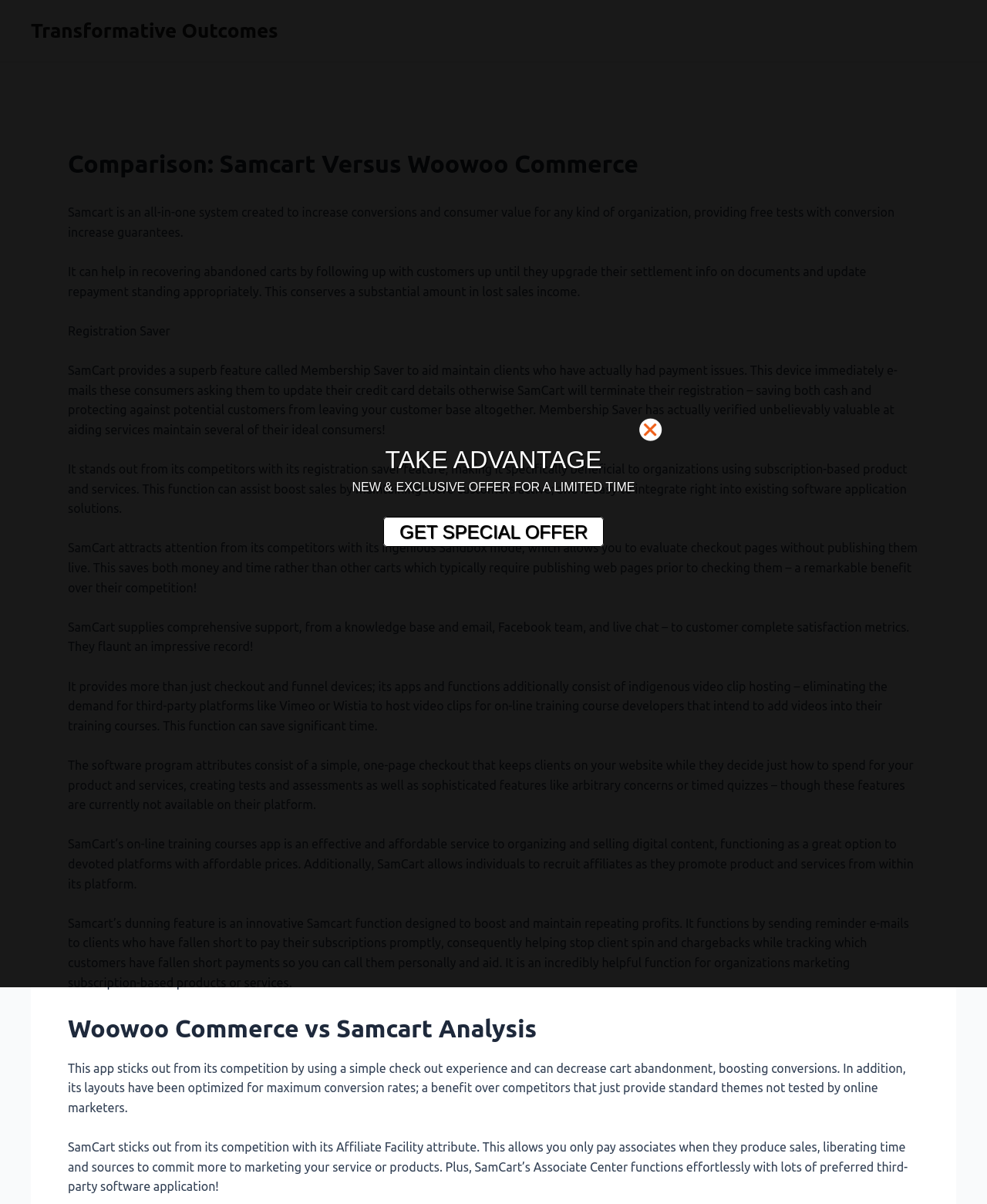What is the advantage of Samcart's Affiliate Center attribute?
Please analyze the image and answer the question with as much detail as possible.

The webpage explains that Samcart's Affiliate Center attribute allows users to only pay affiliates when they produce sales, liberating time and resources to commit more to marketing their service or products.